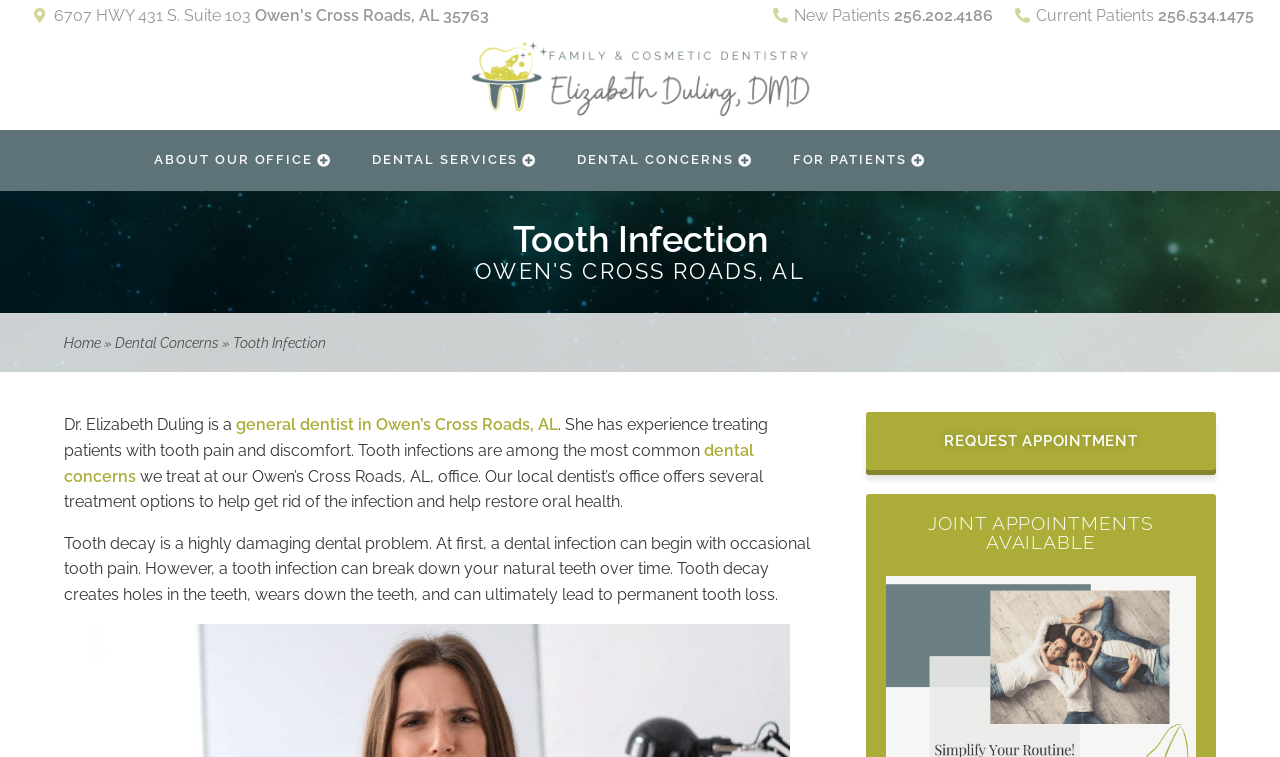Identify the bounding box coordinates of the part that should be clicked to carry out this instruction: "Click the link to learn about dental services".

[0.291, 0.201, 0.42, 0.221]